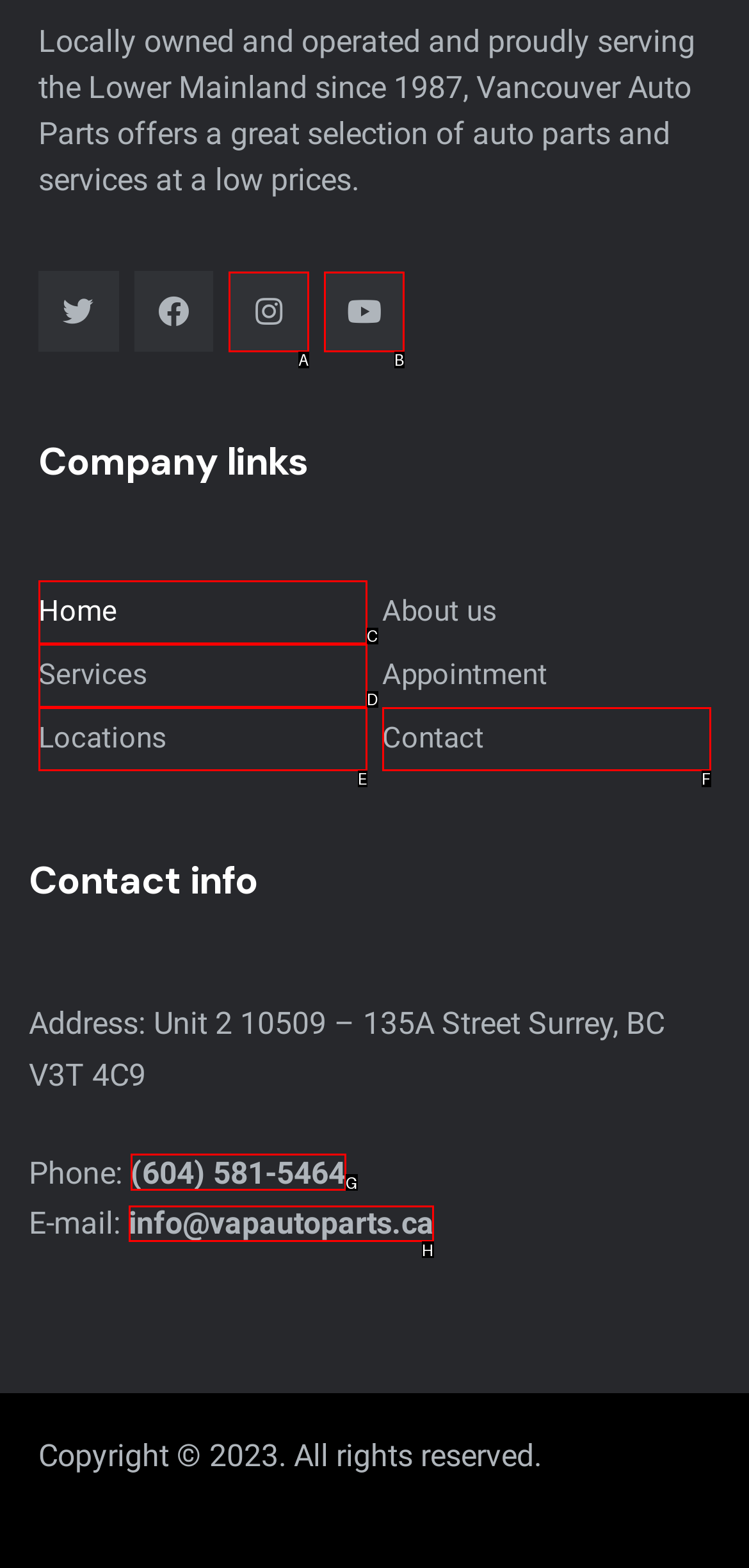Identify the correct option to click in order to complete this task: Send an email
Answer with the letter of the chosen option directly.

H